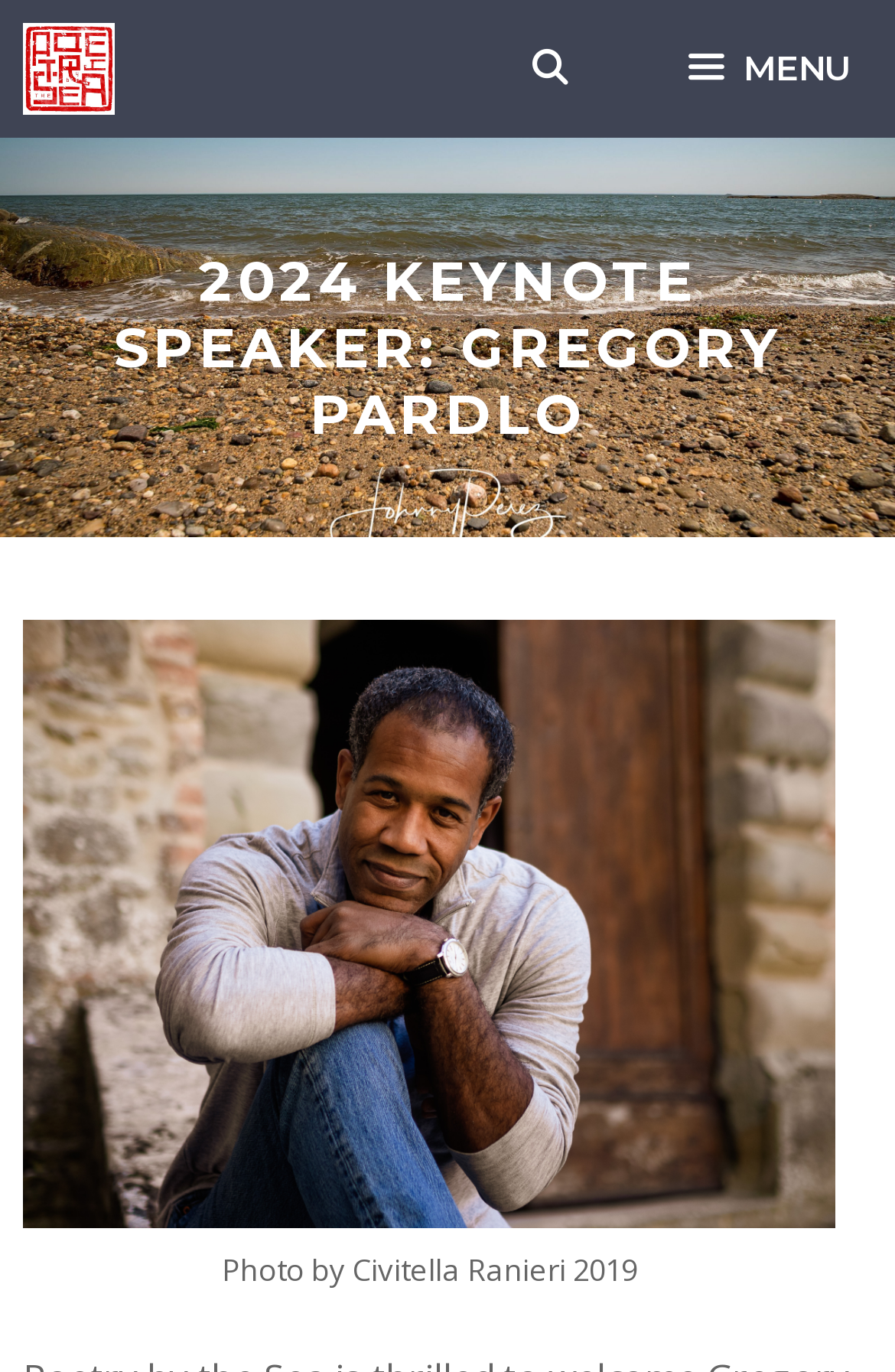Specify the bounding box coordinates (top-left x, top-left y, bottom-right x, bottom-right y) of the UI element in the screenshot that matches this description: MENU

[0.702, 0.0, 1.0, 0.1]